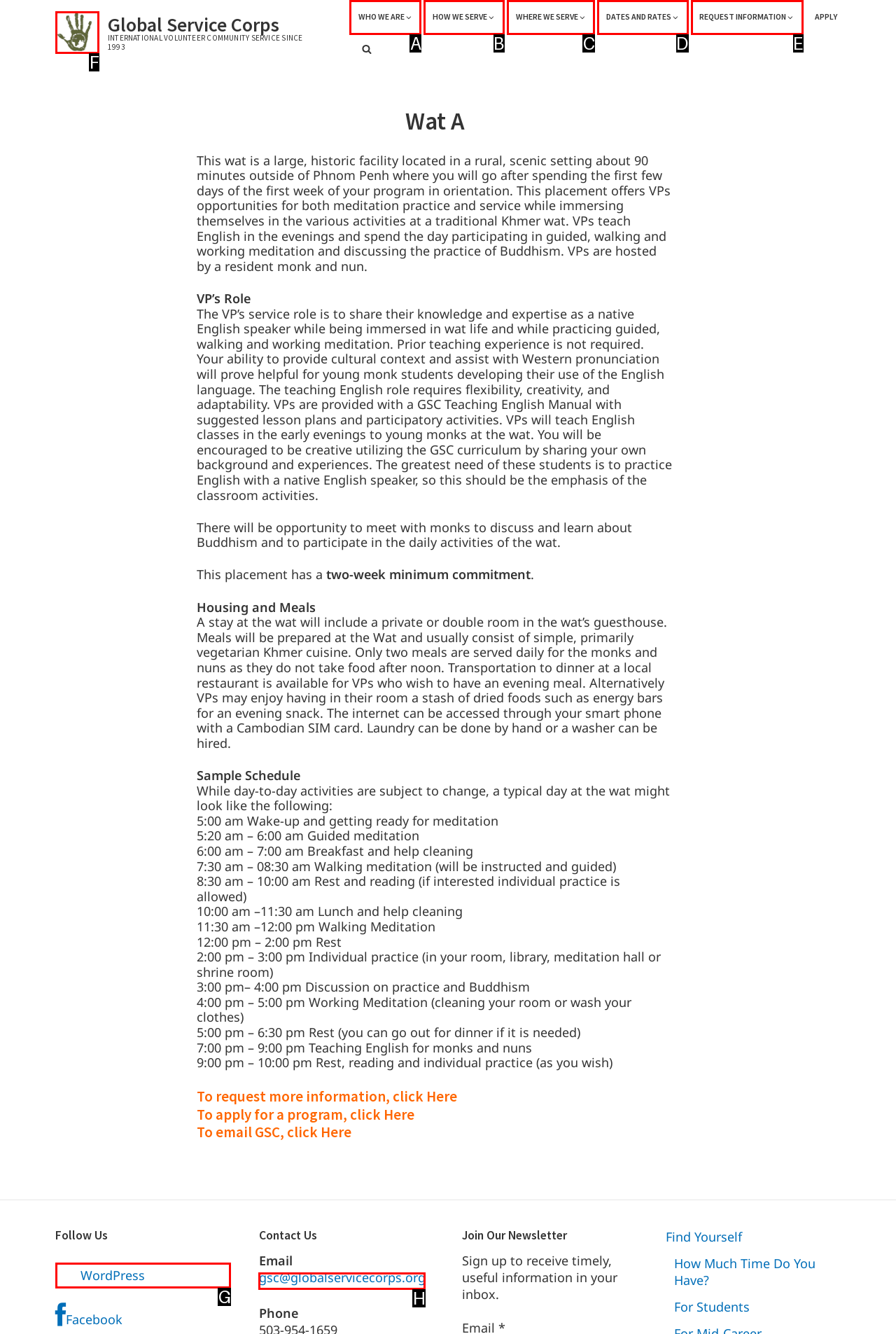Given the description: parent_node: Global Service Corps
Identify the letter of the matching UI element from the options.

F